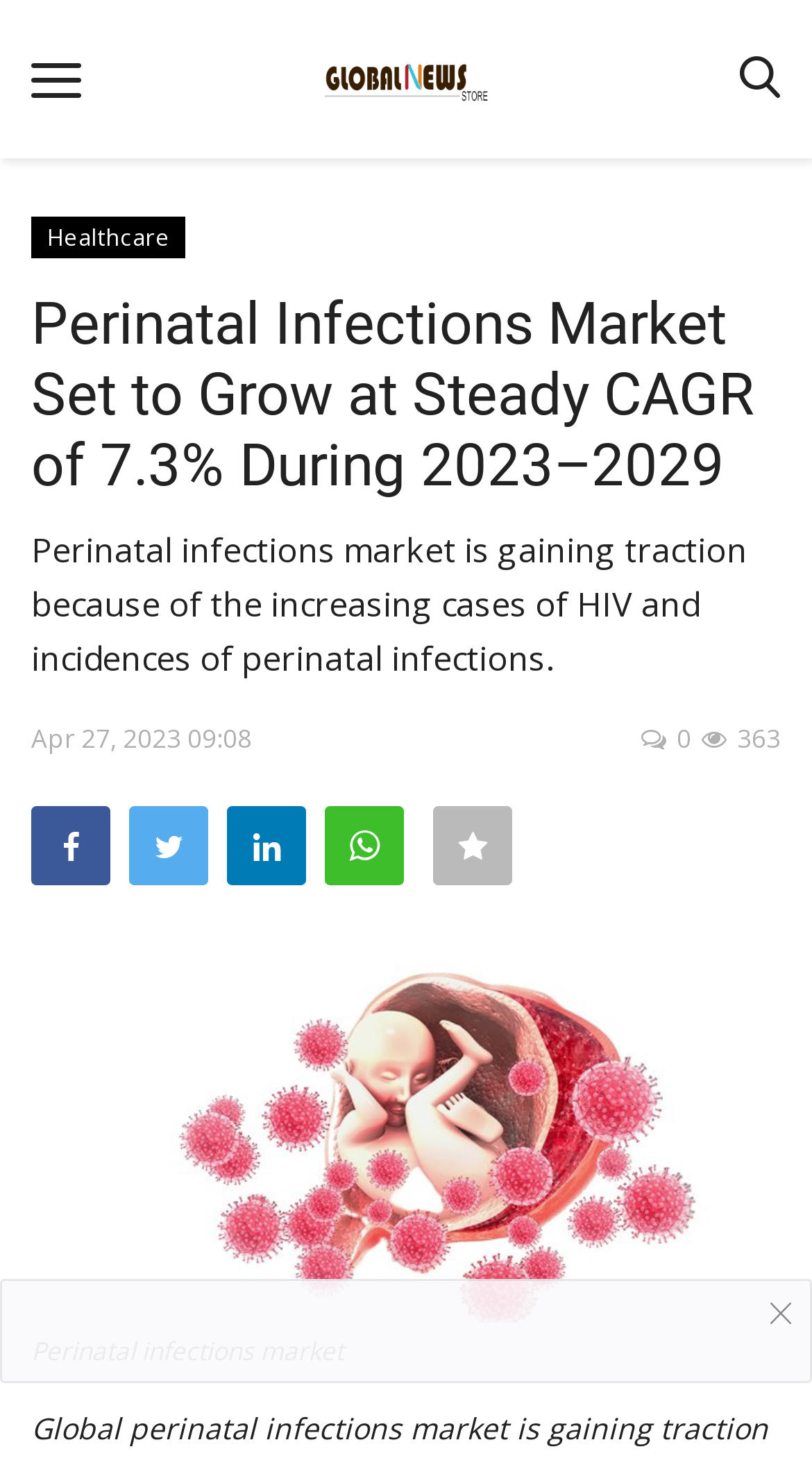Please extract the webpage's main title and generate its text content.

Perinatal Infections Market Set to Grow at Steady CAGR of 7.3% During 2023–2029